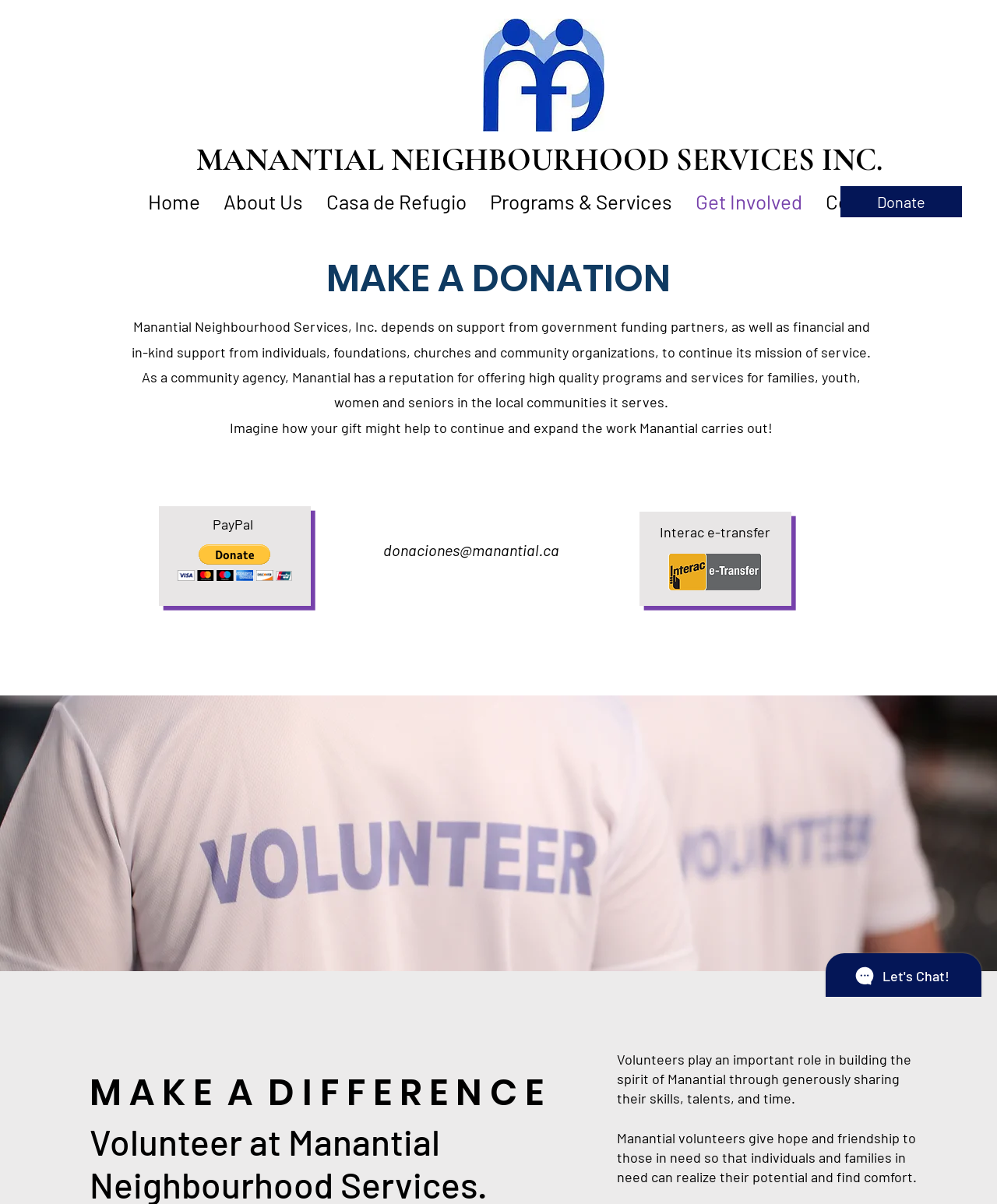Can you specify the bounding box coordinates of the area that needs to be clicked to fulfill the following instruction: "Click the Donate button"?

[0.843, 0.155, 0.965, 0.18]